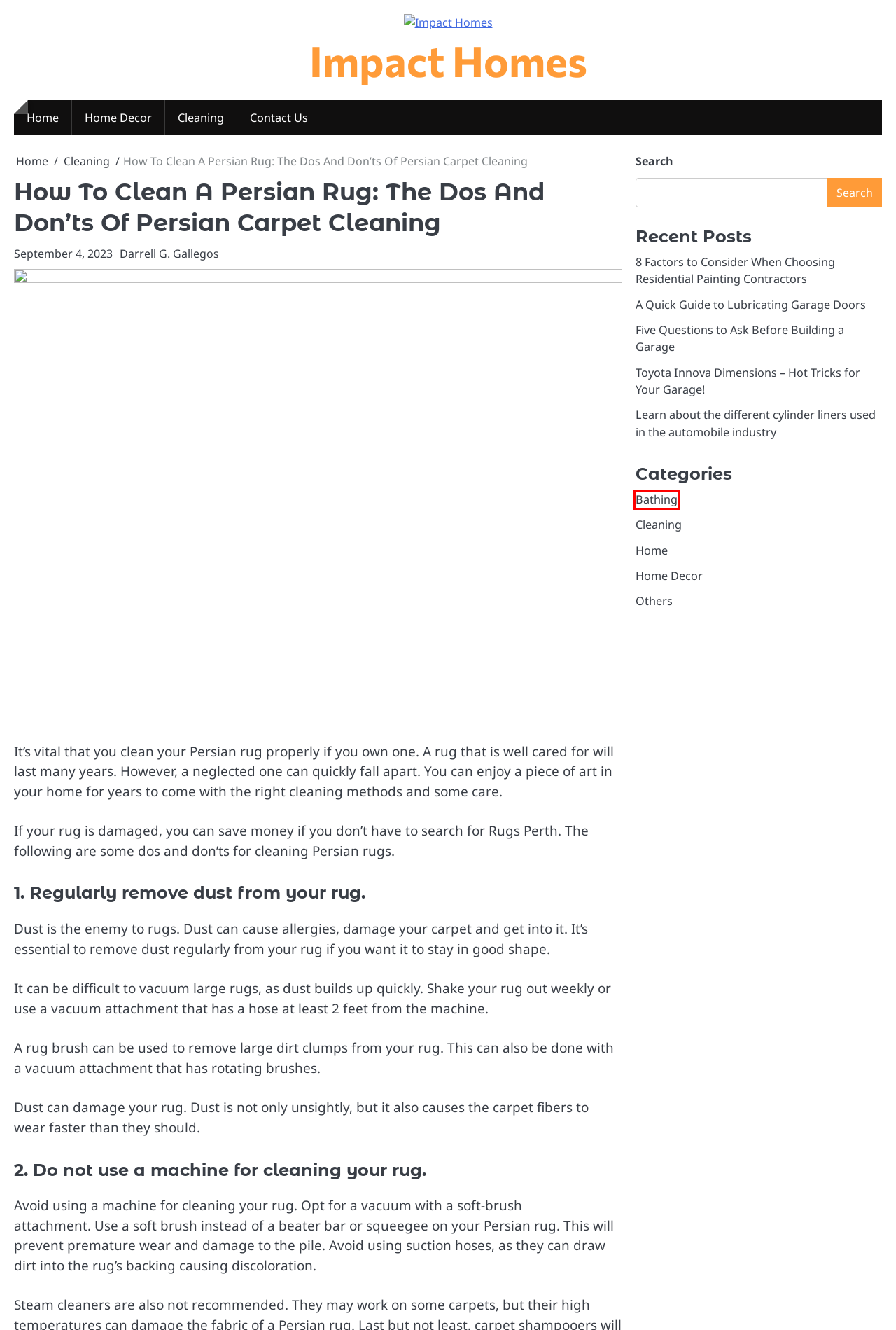Examine the screenshot of a webpage with a red bounding box around a UI element. Your task is to identify the webpage description that best corresponds to the new webpage after clicking the specified element. The given options are:
A. Learn about the different cylinder liners used in the automobile industry – Impact Homes
B. Bathing – Impact Homes
C. Home Decor – Impact Homes
D. Others – Impact Homes
E. Impact Homes
F. A Quick Guide to Lubricating Garage Doors – Impact Homes
G. Cleaning – Impact Homes
H. Home – Impact Homes

B